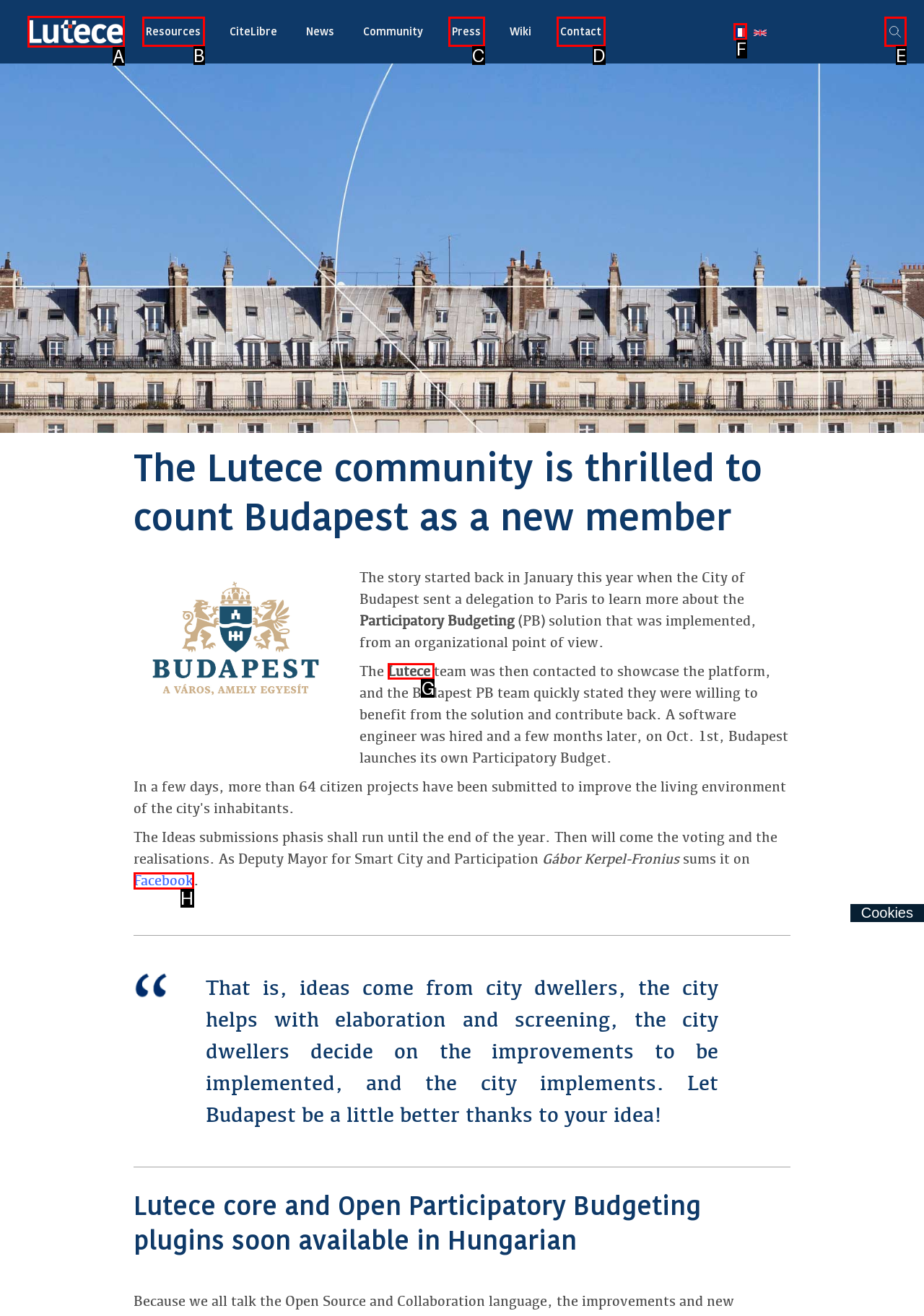Point out which UI element to click to complete this task: Read more about the Lutece team
Answer with the letter corresponding to the right option from the available choices.

G